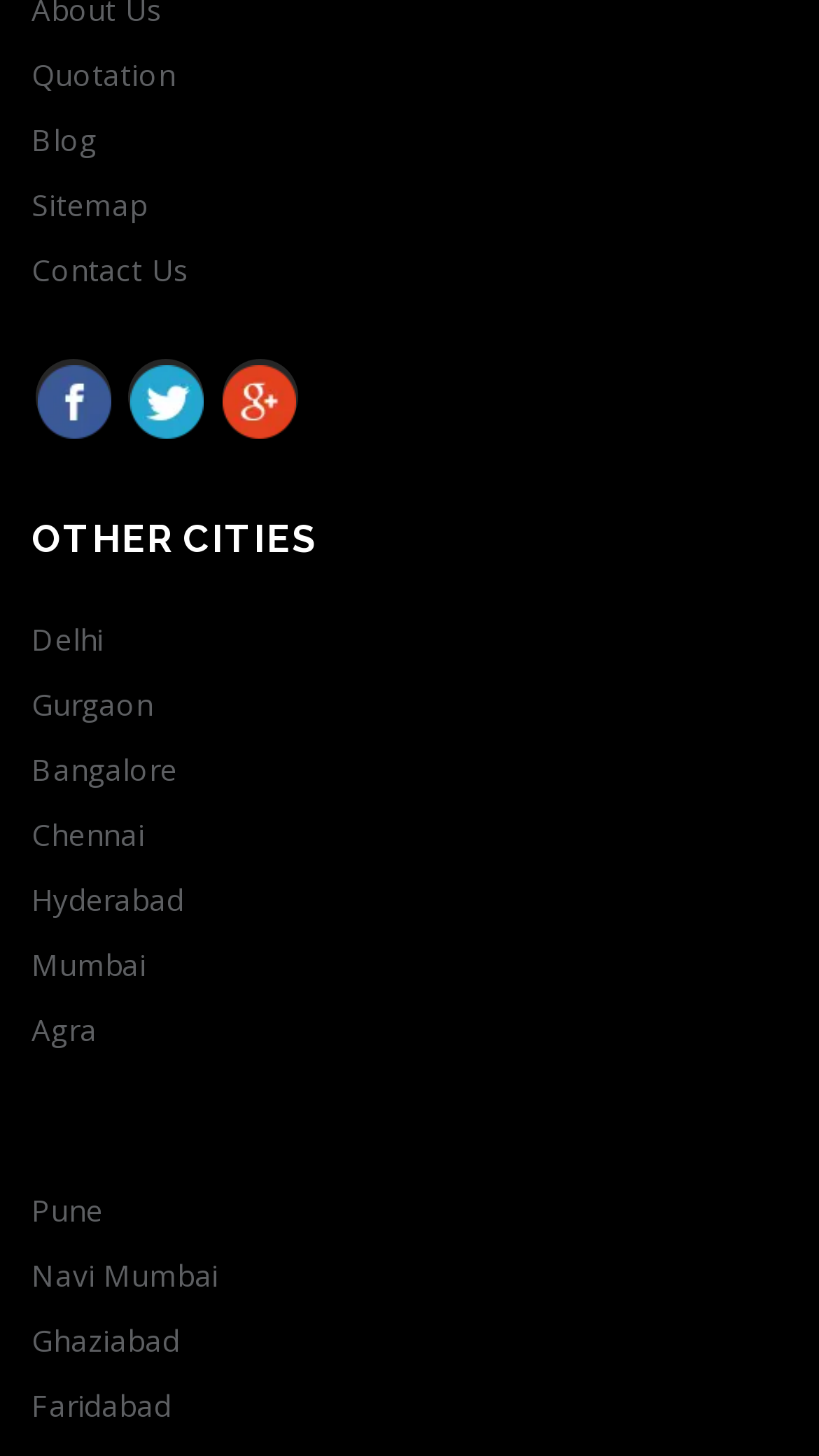Show the bounding box coordinates for the HTML element described as: "Bangalore".

[0.038, 0.518, 0.962, 0.541]